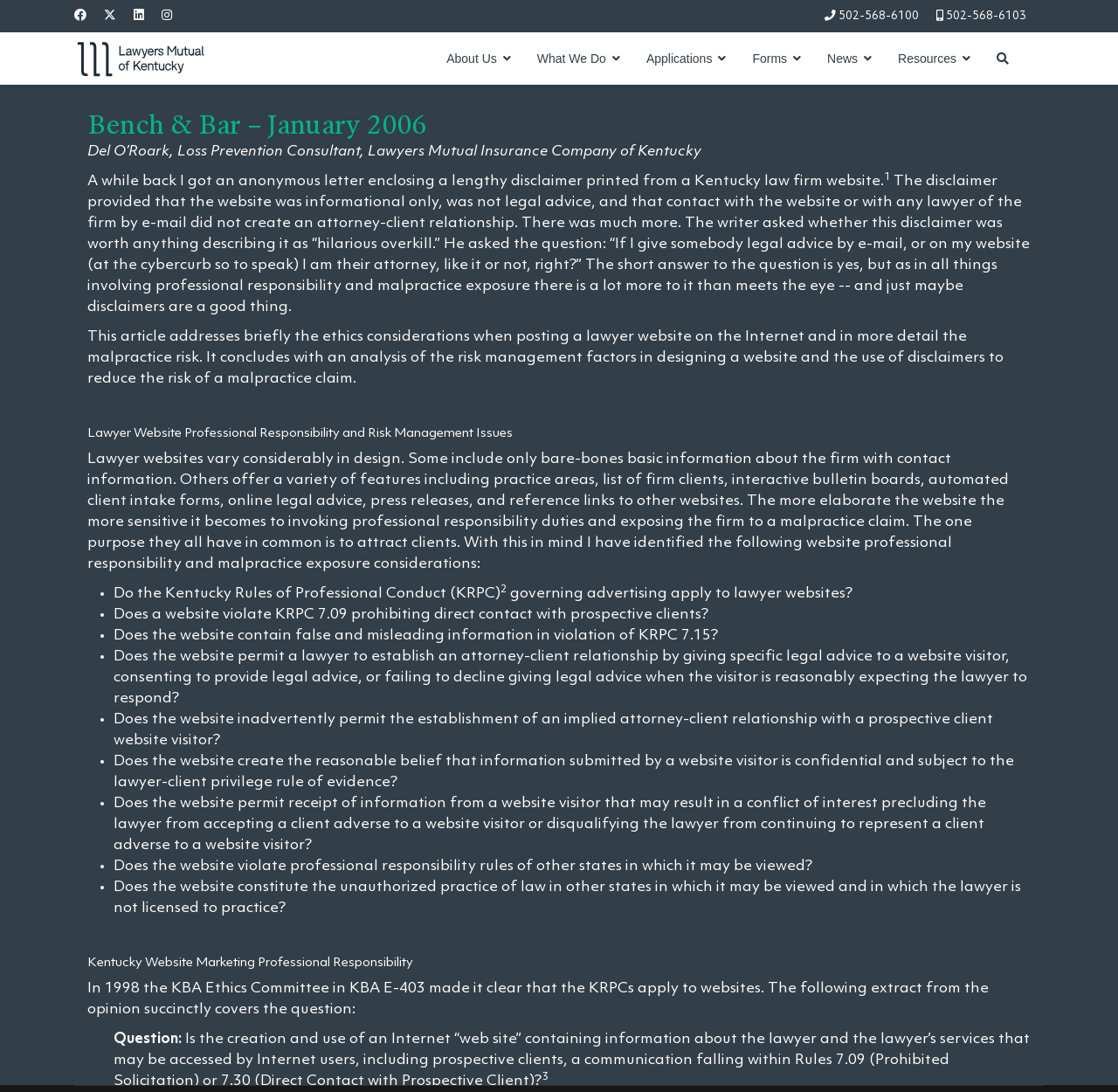Provide a one-word or short-phrase response to the question:
What is the purpose of lawyer websites?

To attract clients